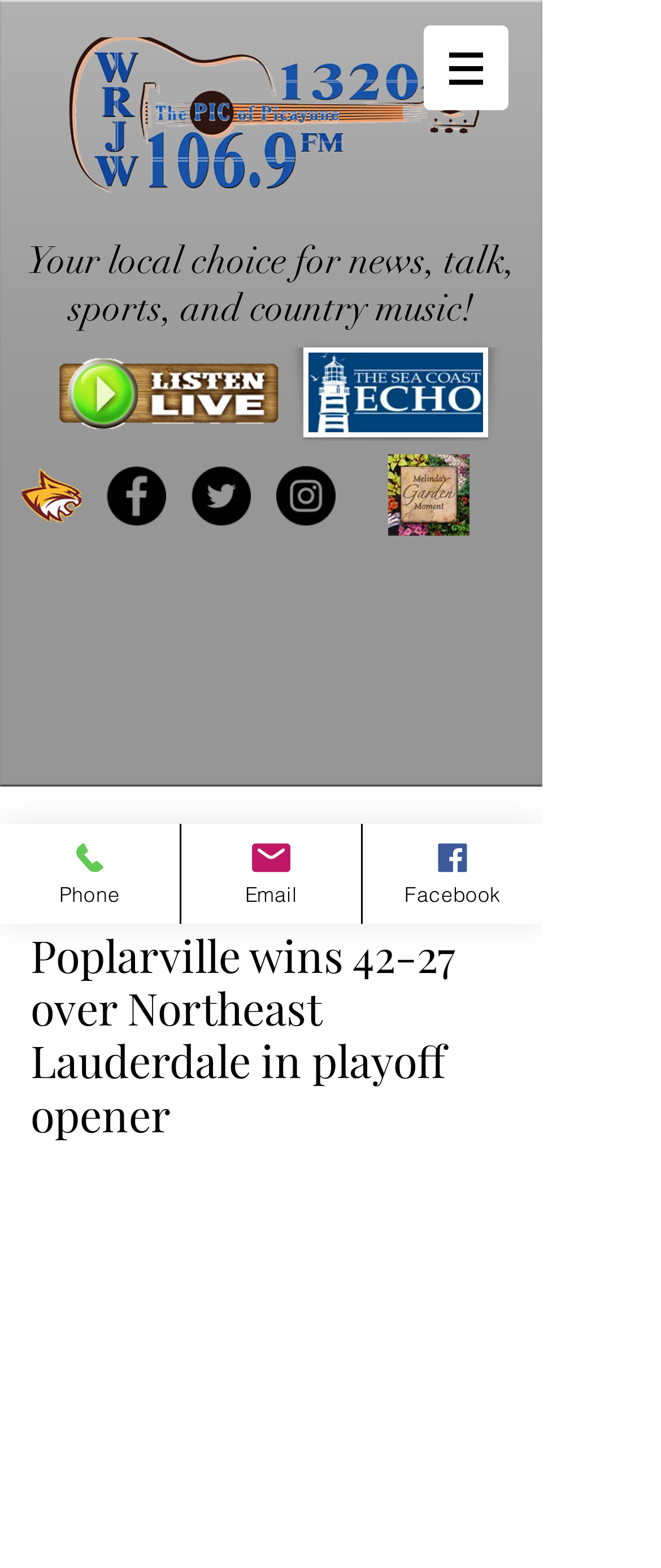Identify the bounding box coordinates of the section that should be clicked to achieve the task described: "Listen to WRJW Radio live".

[0.085, 0.222, 0.456, 0.274]